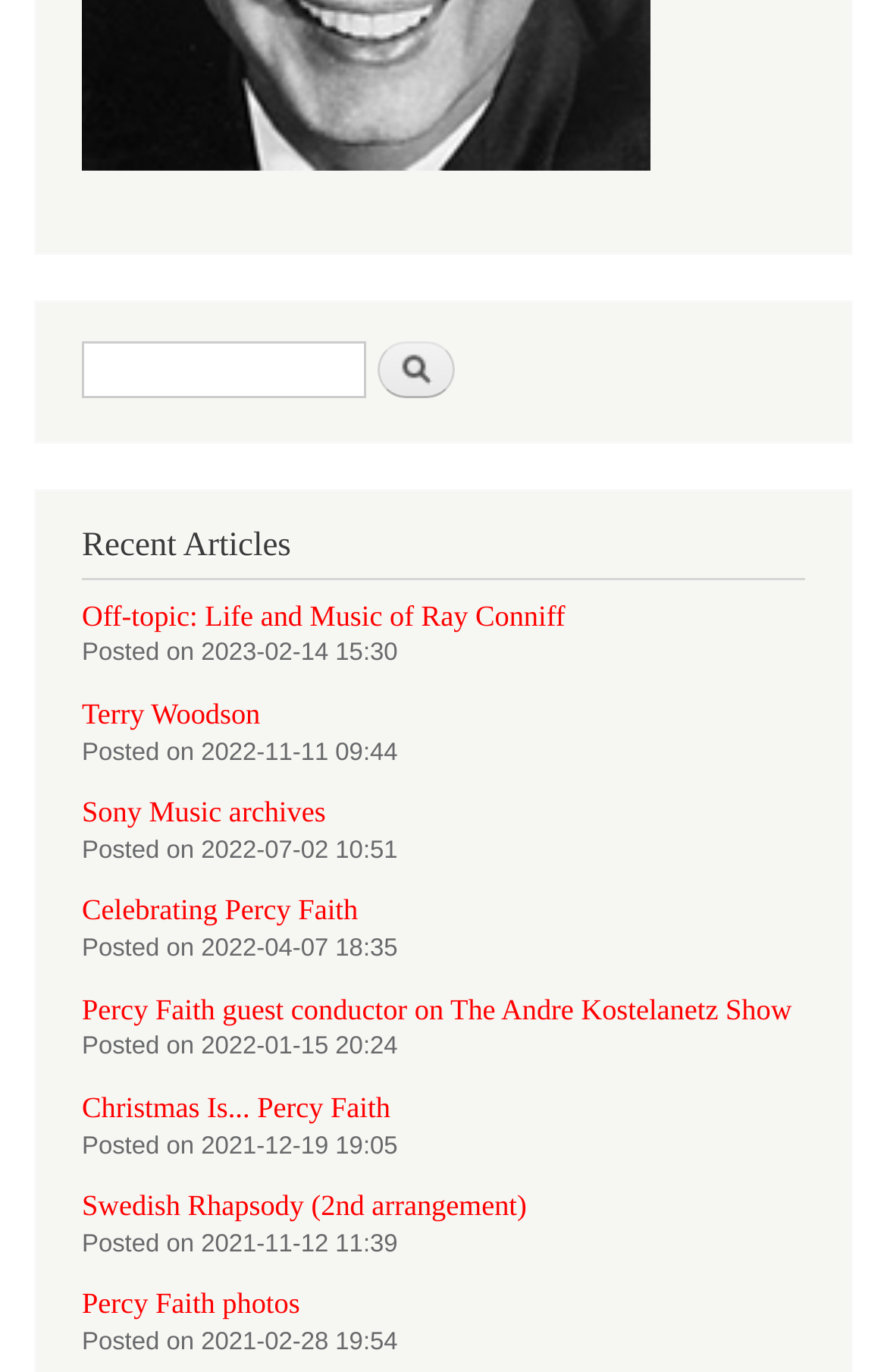How many search form elements are there?
Give a comprehensive and detailed explanation for the question.

I counted the number of search form elements on the webpage and found only one, which is a heading element with the text 'Search form'.